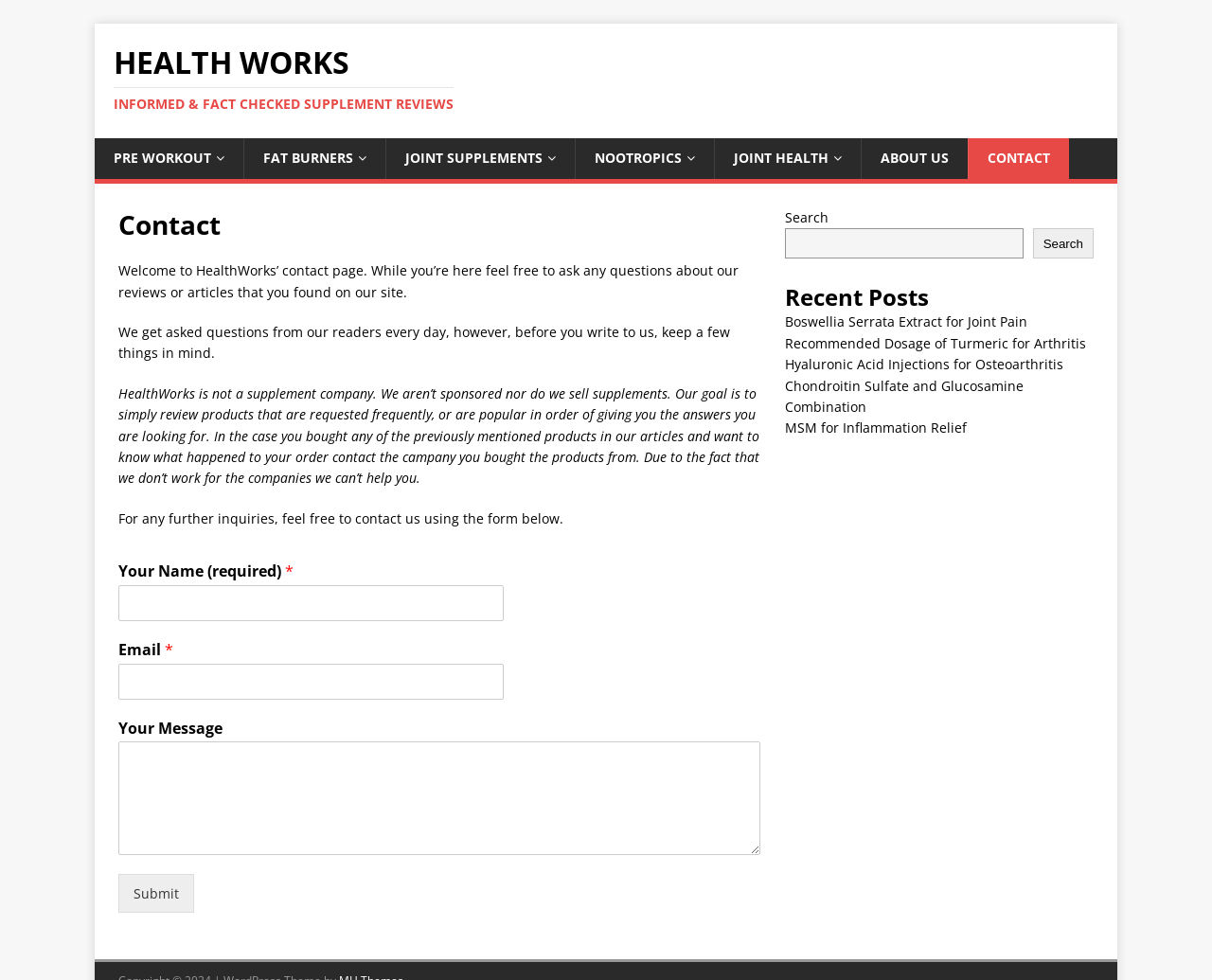Determine the bounding box coordinates for the area you should click to complete the following instruction: "Click the 'CONTACT' link".

[0.798, 0.141, 0.882, 0.182]